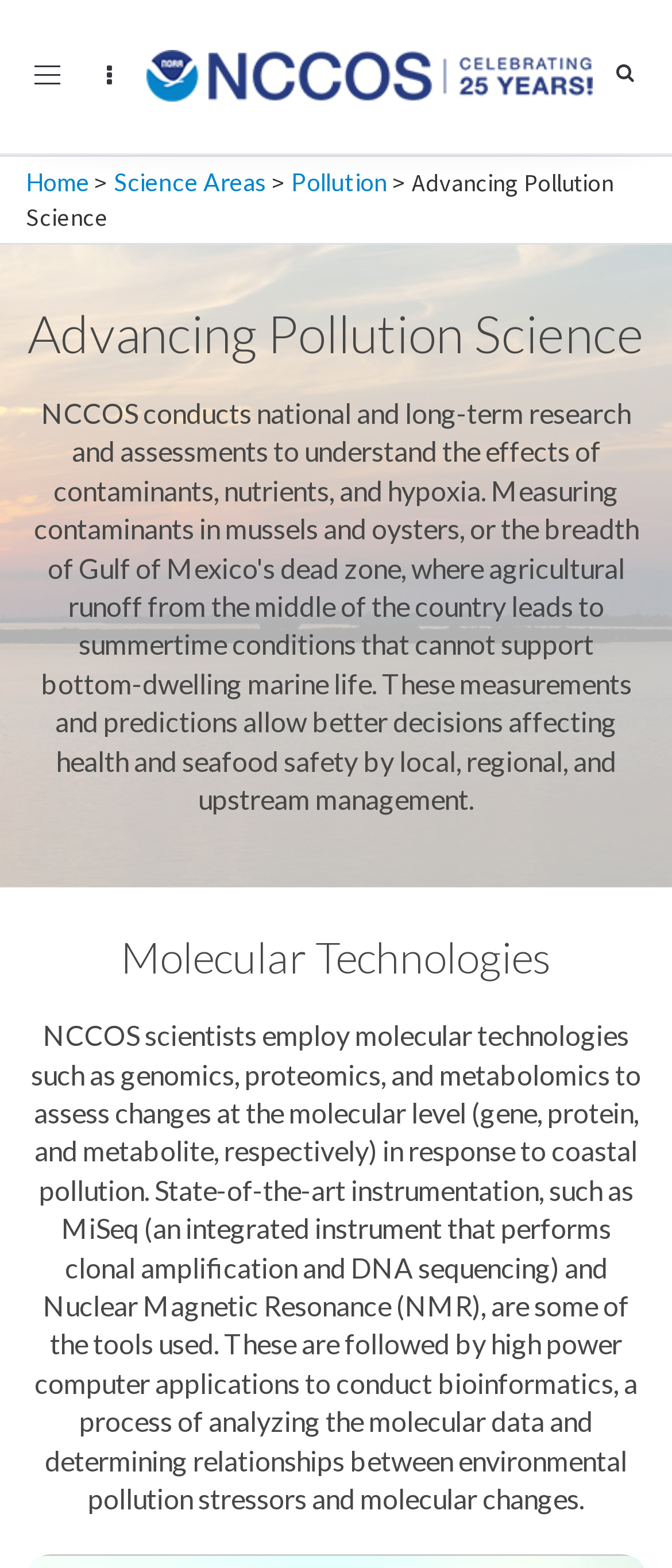Determine the bounding box coordinates in the format (top-left x, top-left y, bottom-right x, bottom-right y). Ensure all values are floating point numbers between 0 and 1. Identify the bounding box of the UI element described by: Toggle navigation

[0.038, 0.035, 0.103, 0.062]